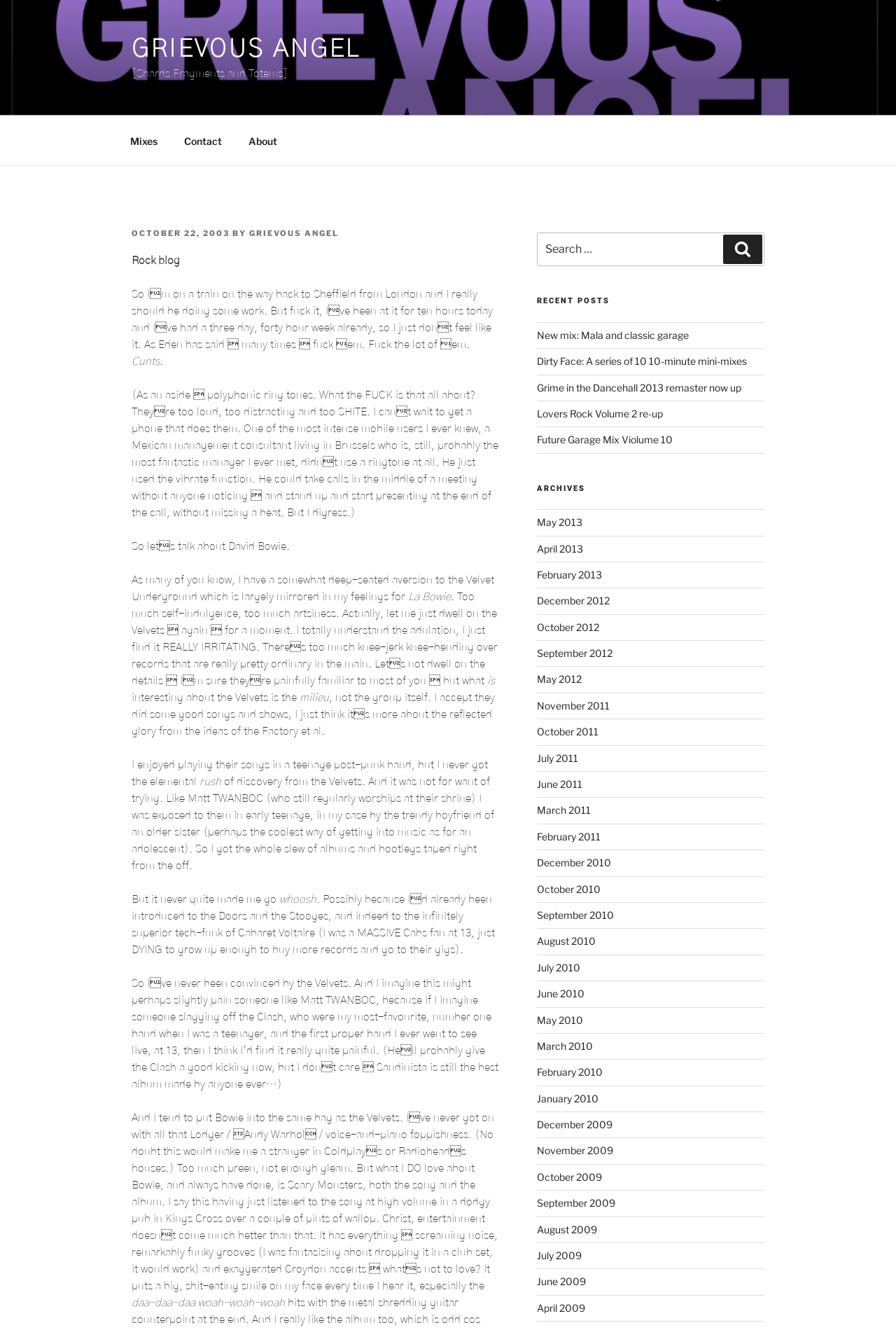Please pinpoint the bounding box coordinates for the region I should click to adhere to this instruction: "Click on the 'About' link".

[0.263, 0.093, 0.323, 0.119]